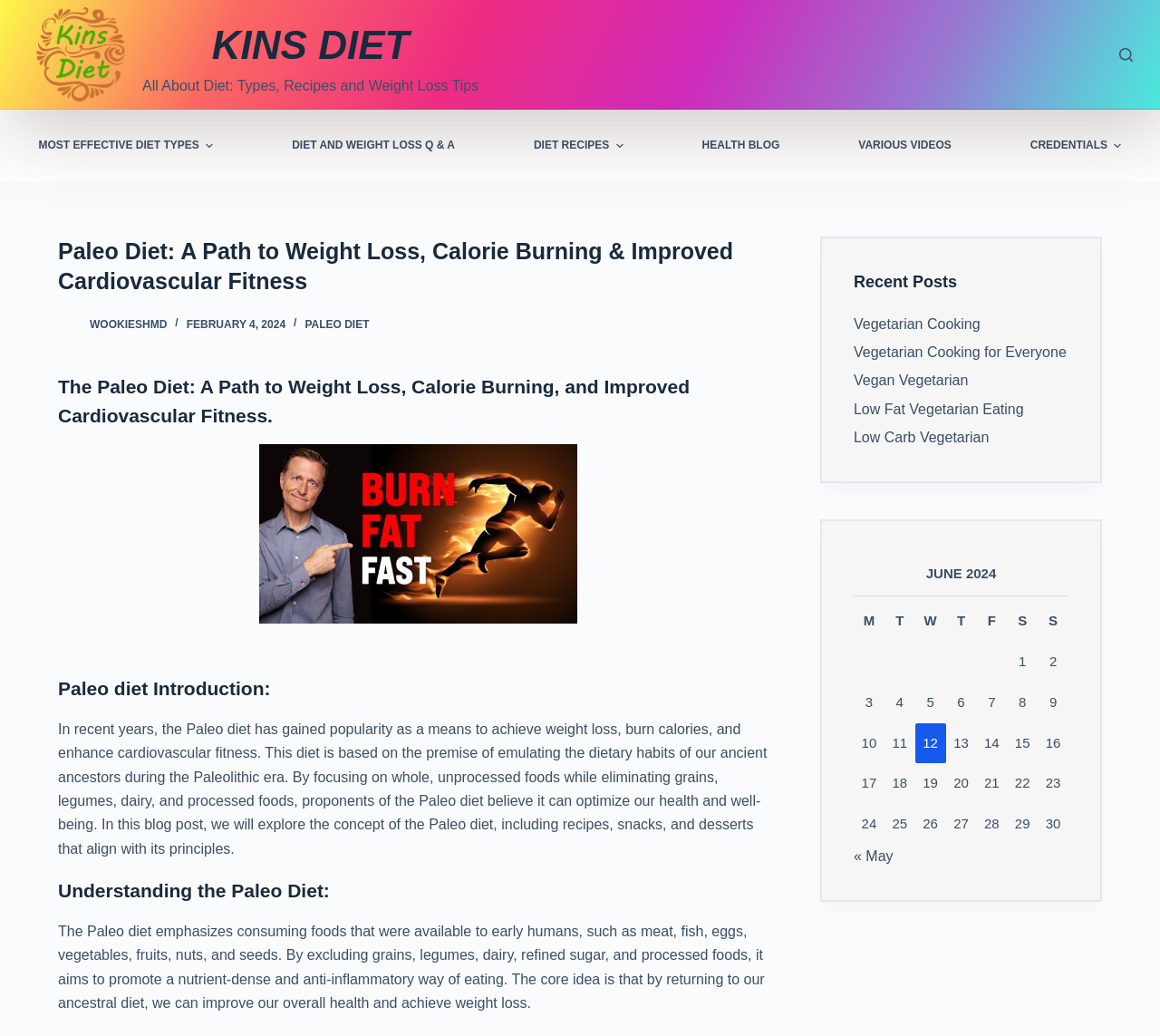Find the bounding box coordinates of the area that needs to be clicked in order to achieve the following instruction: "Read about Megan Willders' project". The coordinates should be specified as four float numbers between 0 and 1, i.e., [left, top, right, bottom].

None